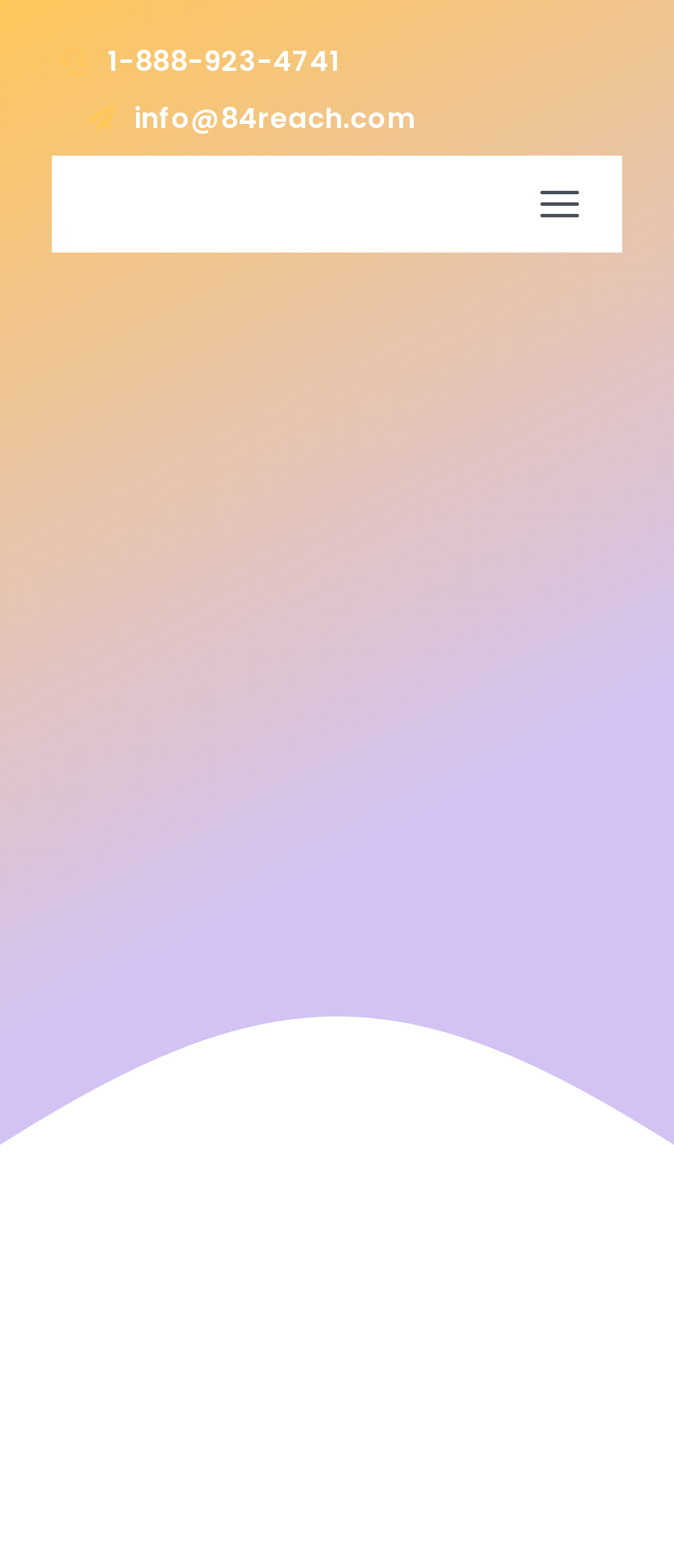Please find the bounding box coordinates (top-left x, top-left y, bottom-right x, bottom-right y) in the screenshot for the UI element described as follows: info@84reach.com

[0.077, 0.06, 0.616, 0.09]